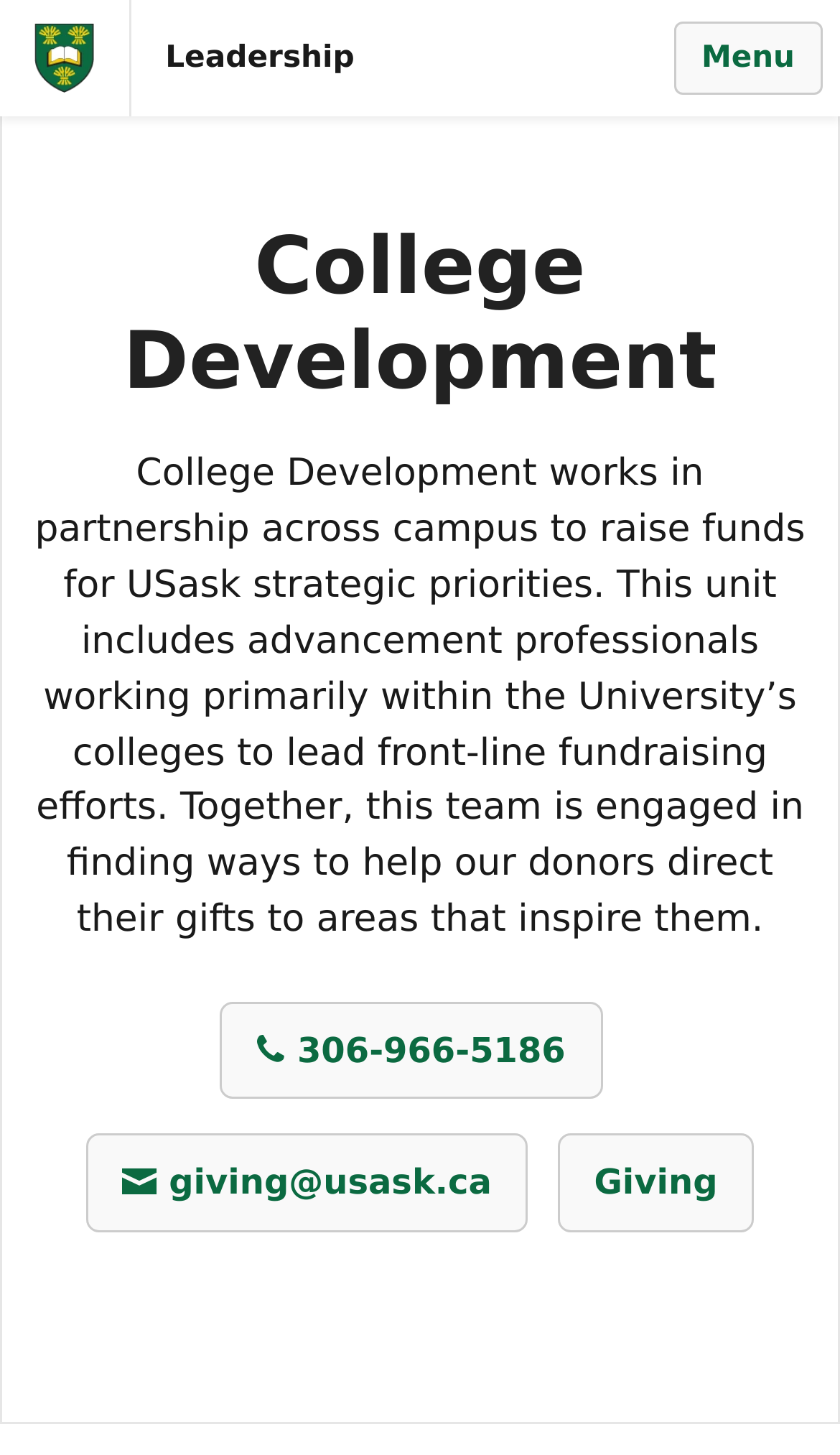What is the phone number to contact College Development?
Answer the question with a detailed and thorough explanation.

I located the phone number by examining the link element with the text 'phone icon 306-966-5186', which suggests that it is the phone number to contact College Development.